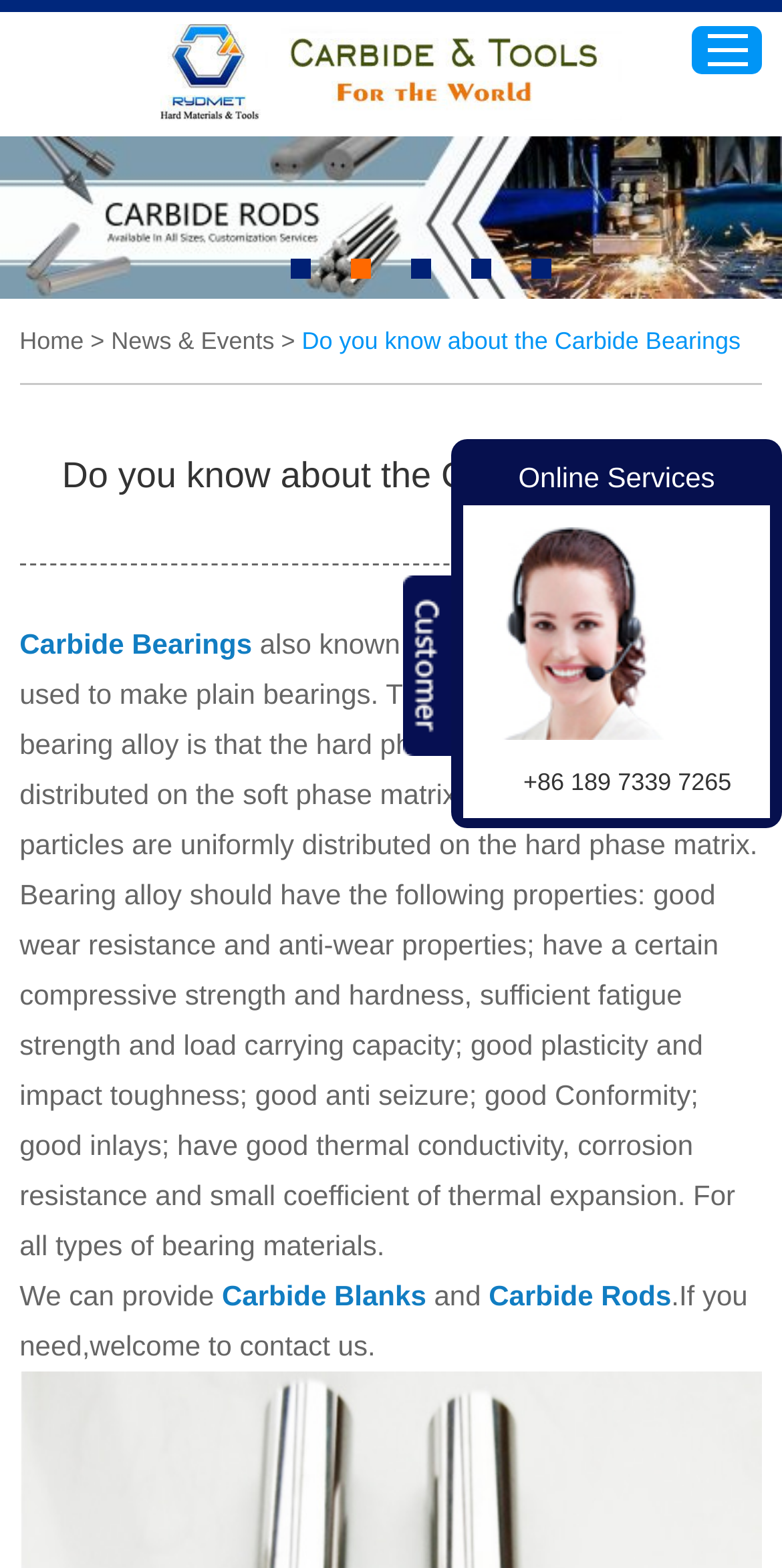Answer the following query with a single word or phrase:
What is the company name?

Rydmet-Cemented-Tungsten-Carbide Limited